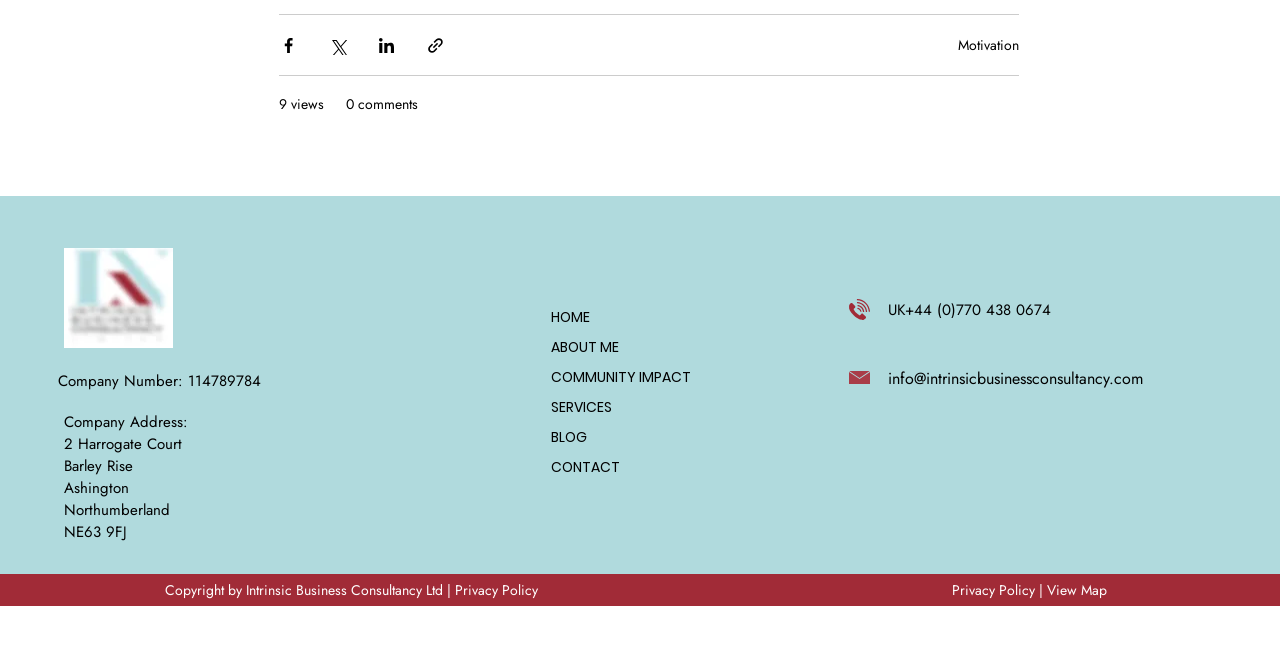Locate the bounding box coordinates of the segment that needs to be clicked to meet this instruction: "View company address".

[0.05, 0.617, 0.147, 0.65]